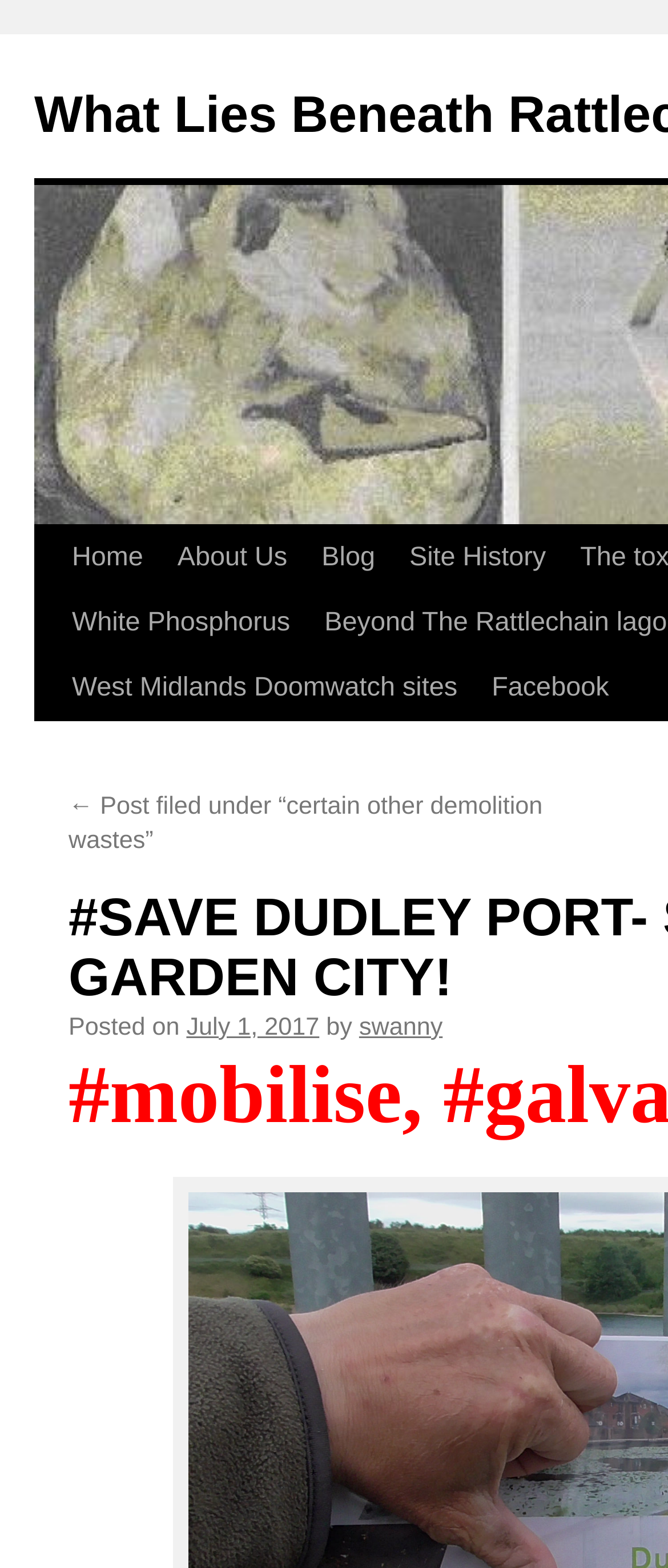Provide the bounding box coordinates of the HTML element described by the text: "Beyond The Rattlechain lagoon.". The coordinates should be in the format [left, top, right, bottom] with values between 0 and 1.

[0.082, 0.418, 0.607, 0.501]